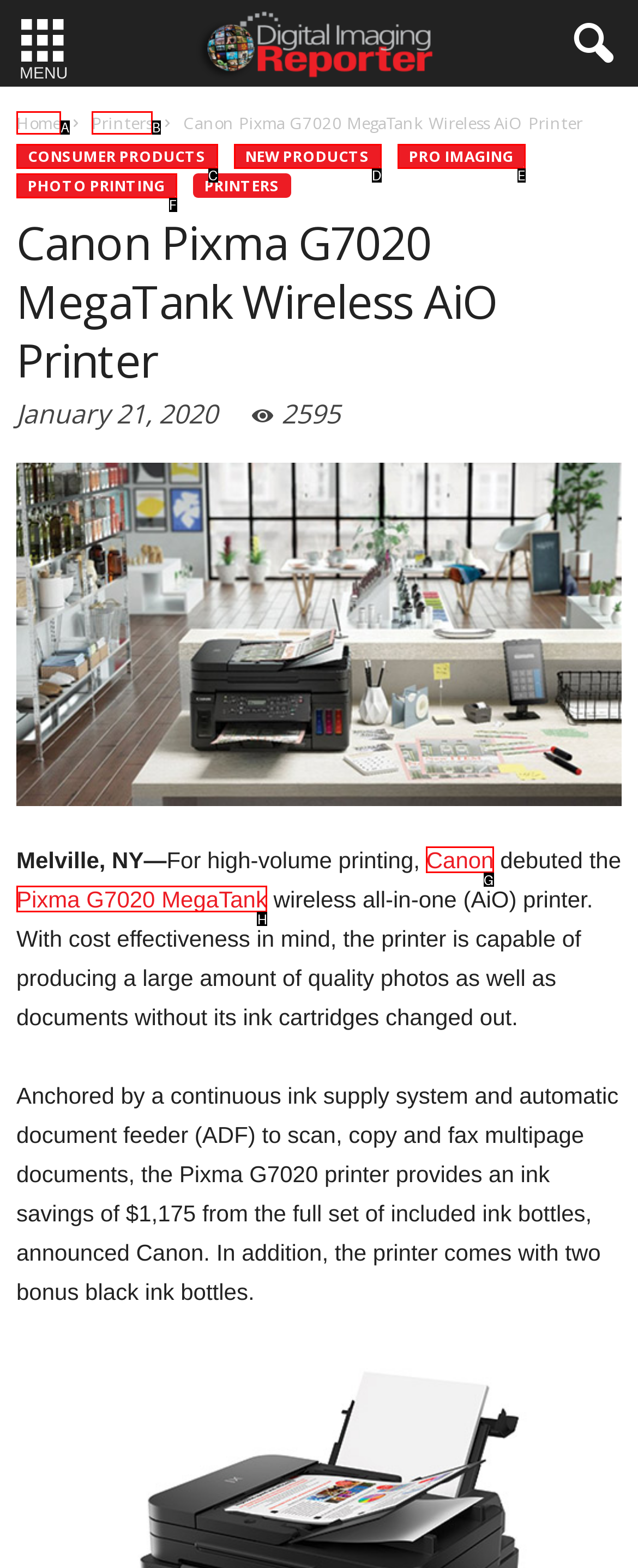Identify the letter of the UI element that fits the description: Pixma G7020 MegaTank
Respond with the letter of the option directly.

H